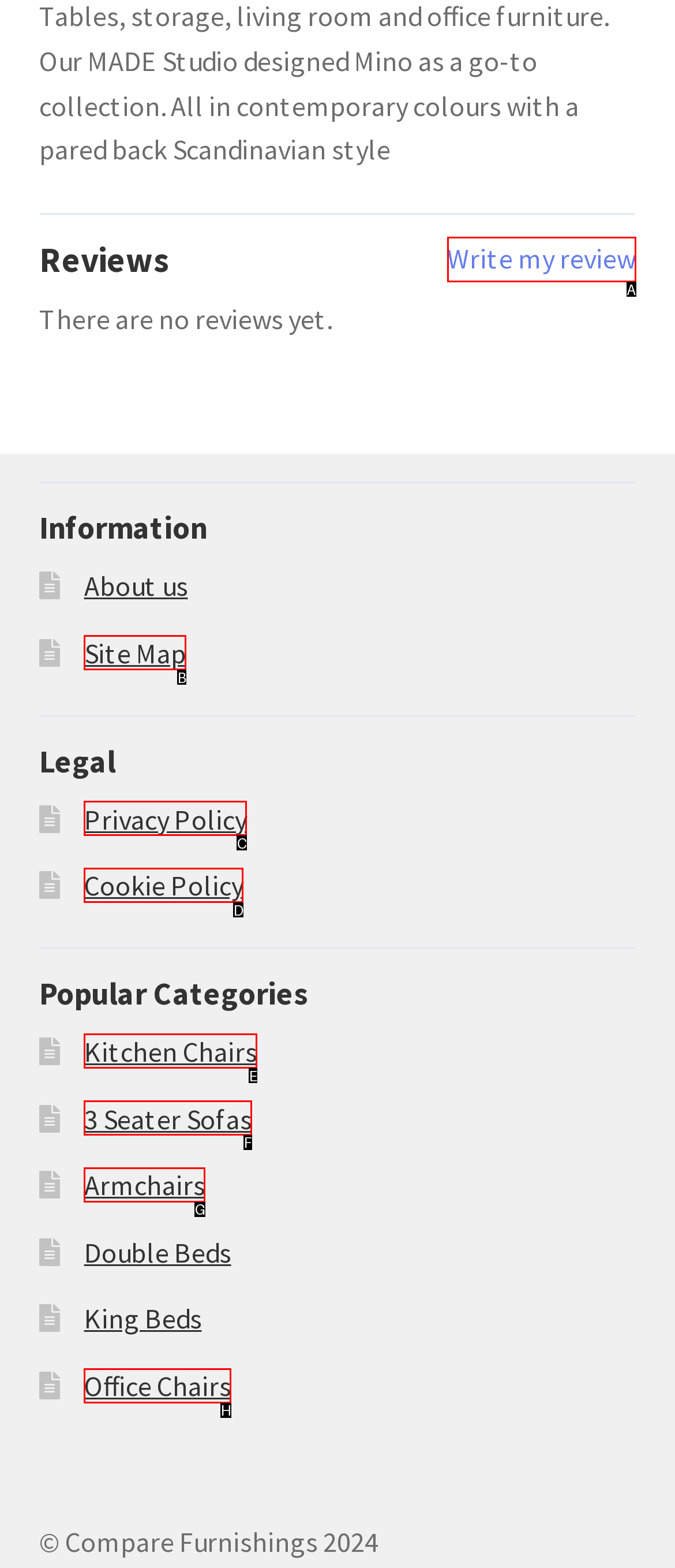Match the following description to the correct HTML element: Cookie Policy Indicate your choice by providing the letter.

D